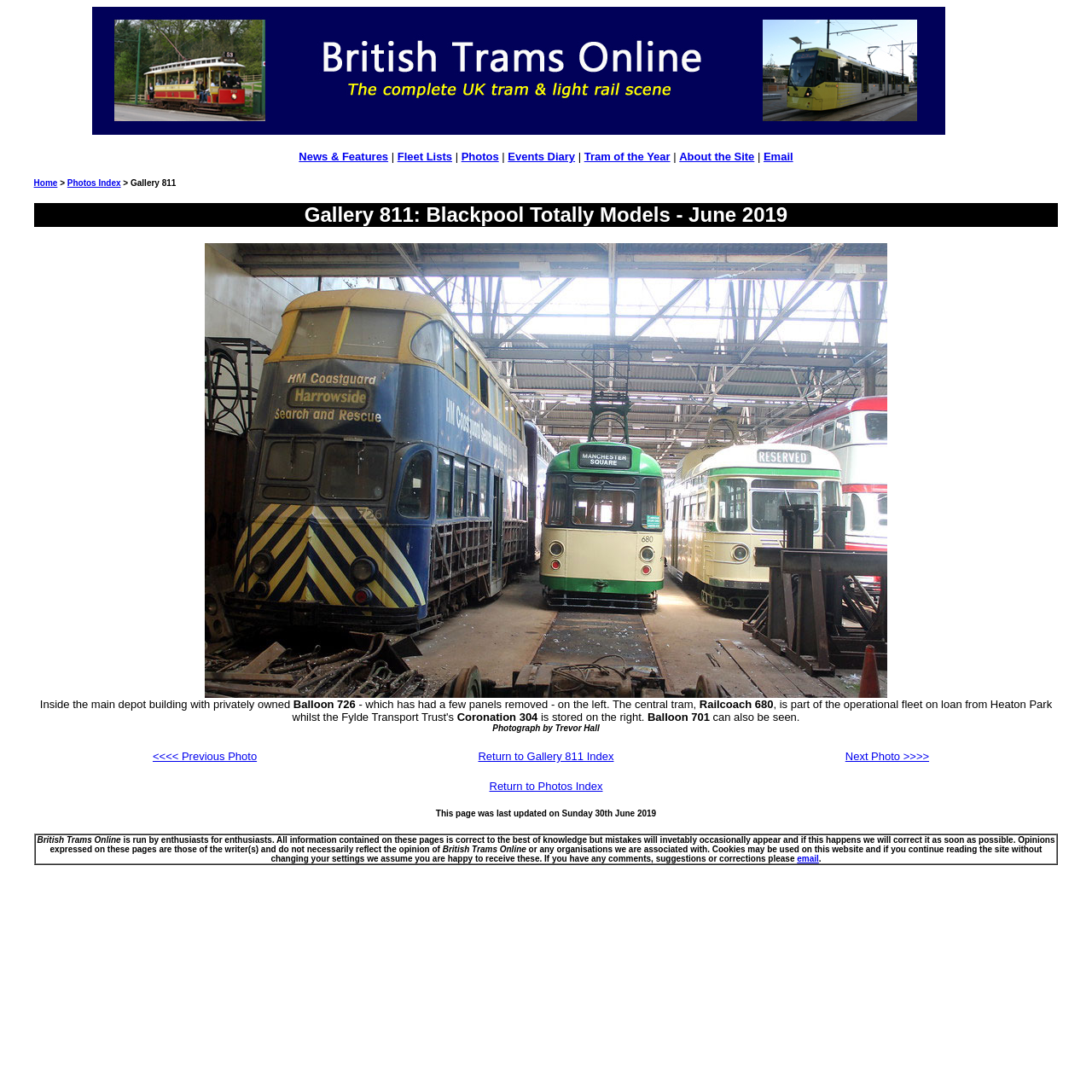How many links are there in the top navigation menu?
From the screenshot, supply a one-word or short-phrase answer.

7